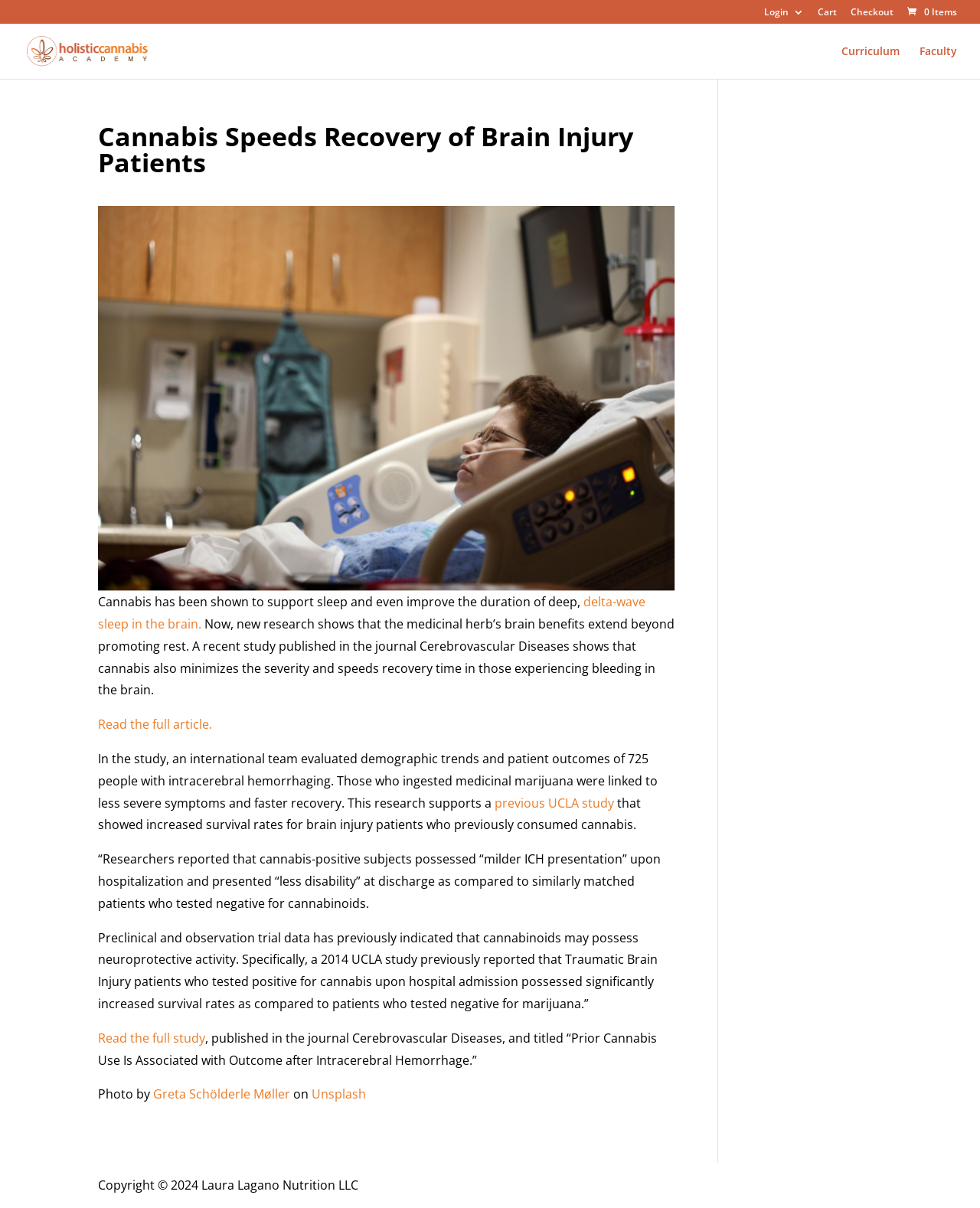Please examine the image and provide a detailed answer to the question: What is the name of the journal where the study was published?

I found the answer by reading the text that mentions the study was published in the journal 'Cerebrovascular Diseases', which is mentioned twice in the article.